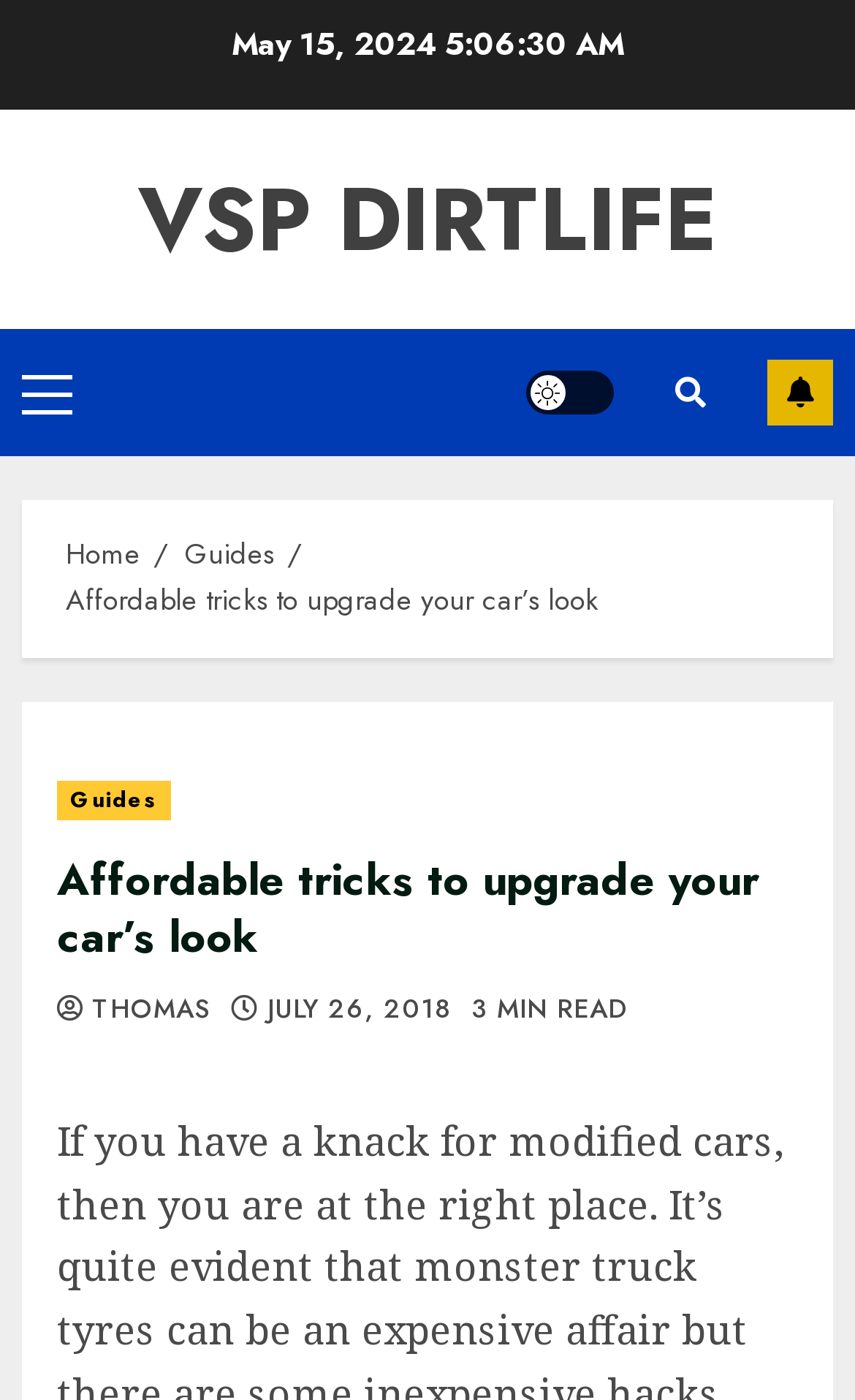Please find and give the text of the main heading on the webpage.

Affordable tricks to upgrade your car’s look